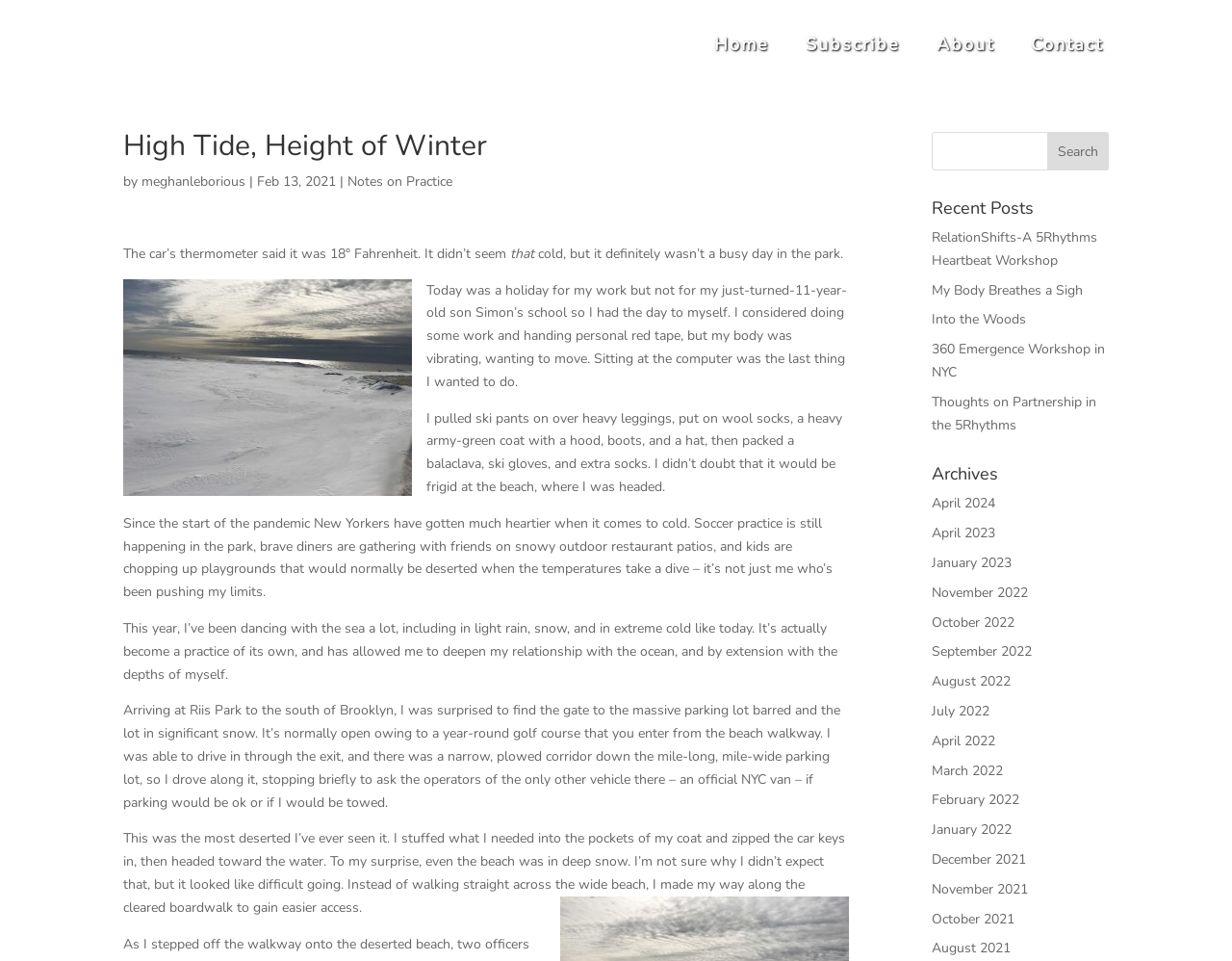What is the location mentioned in the post?
Using the image, provide a detailed and thorough answer to the question.

The location mentioned in the post can be found in the text 'Arriving at Riis Park to the south of Brooklyn...' which is located in the middle of the post.